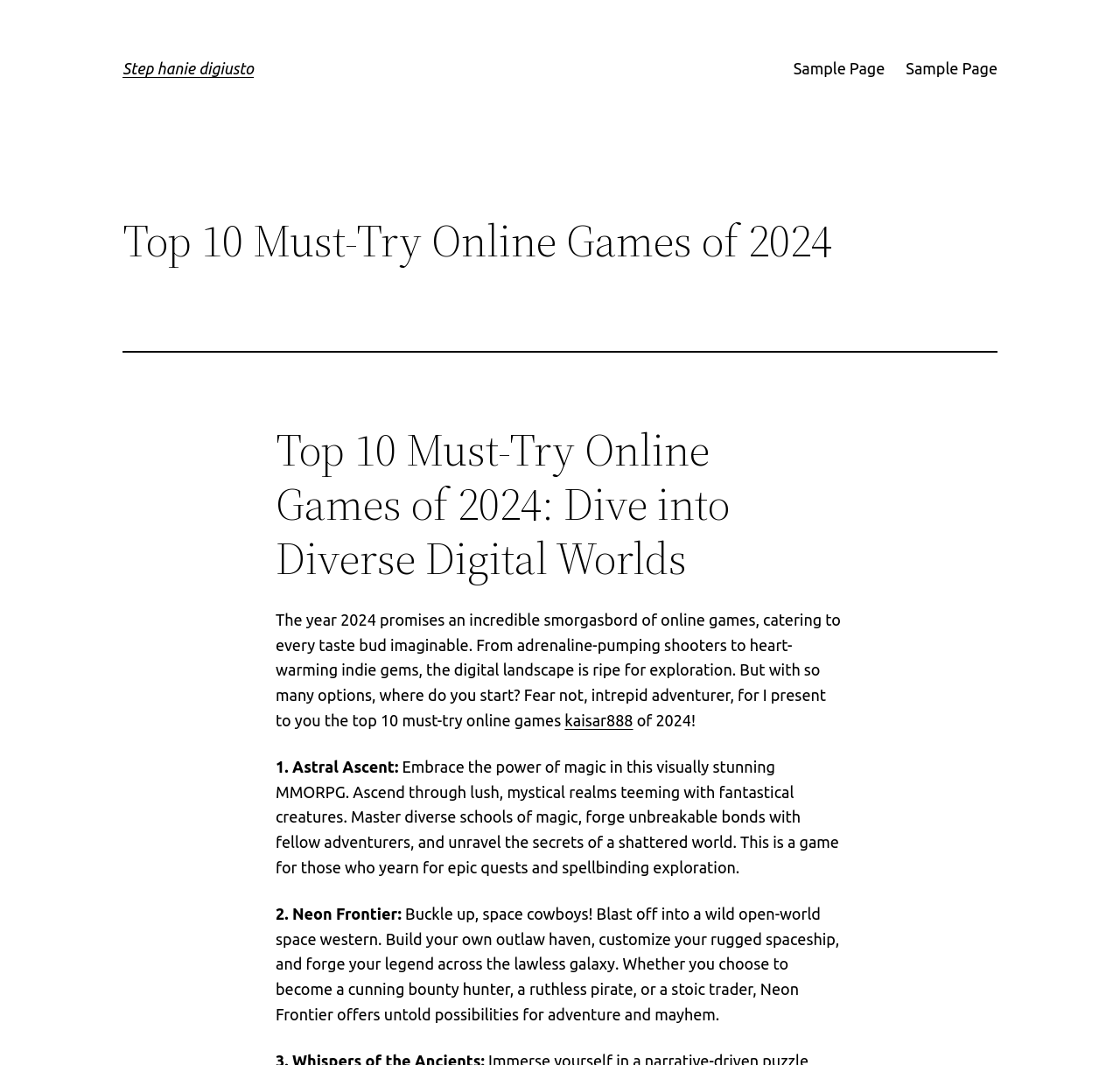Given the webpage screenshot and the description, determine the bounding box coordinates (top-left x, top-left y, bottom-right x, bottom-right y) that define the location of the UI element matching this description: kaisar888

[0.504, 0.668, 0.565, 0.684]